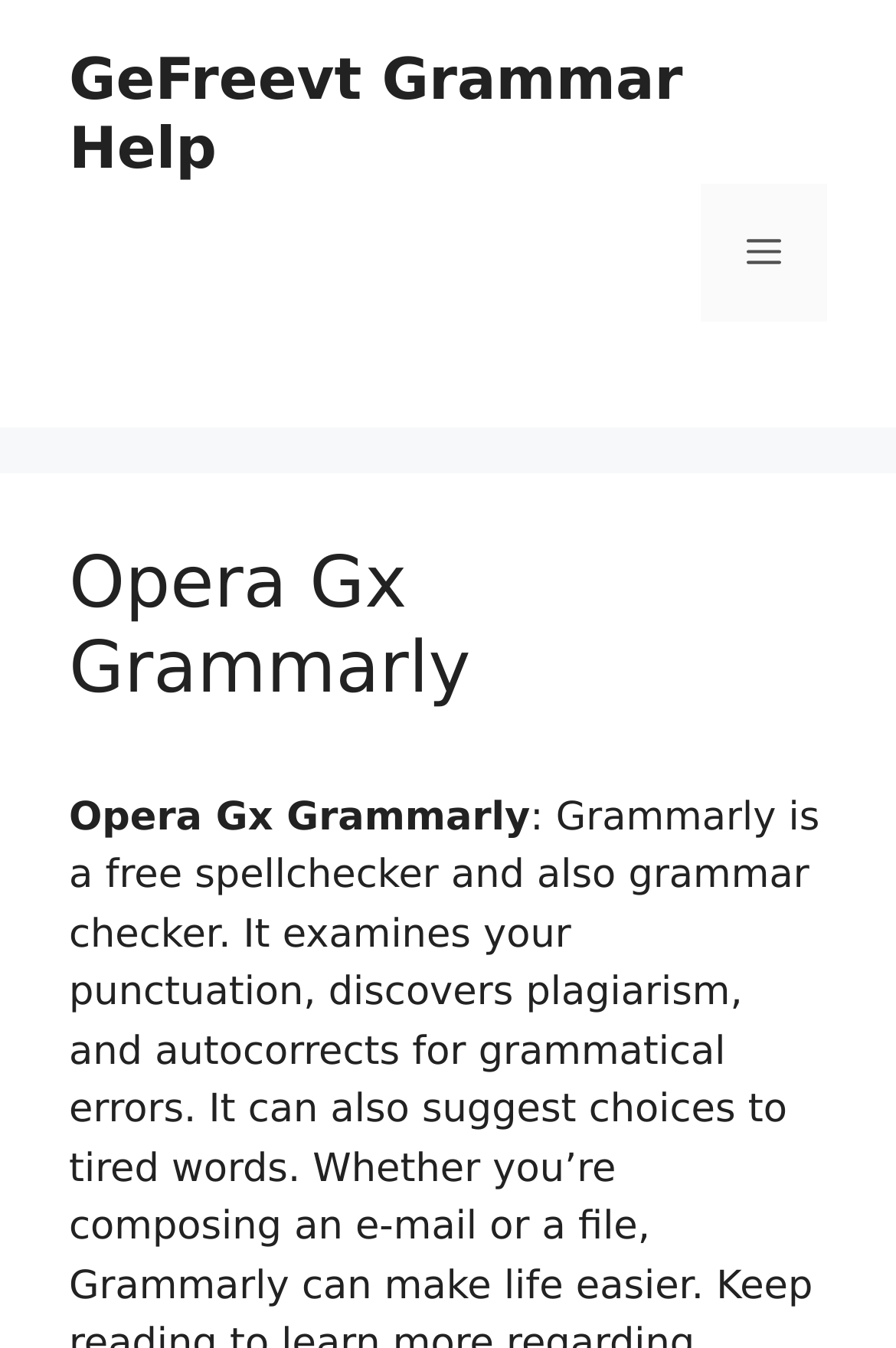Based on the element description: "Menu", identify the bounding box coordinates for this UI element. The coordinates must be four float numbers between 0 and 1, listed as [left, top, right, bottom].

[0.782, 0.136, 0.923, 0.239]